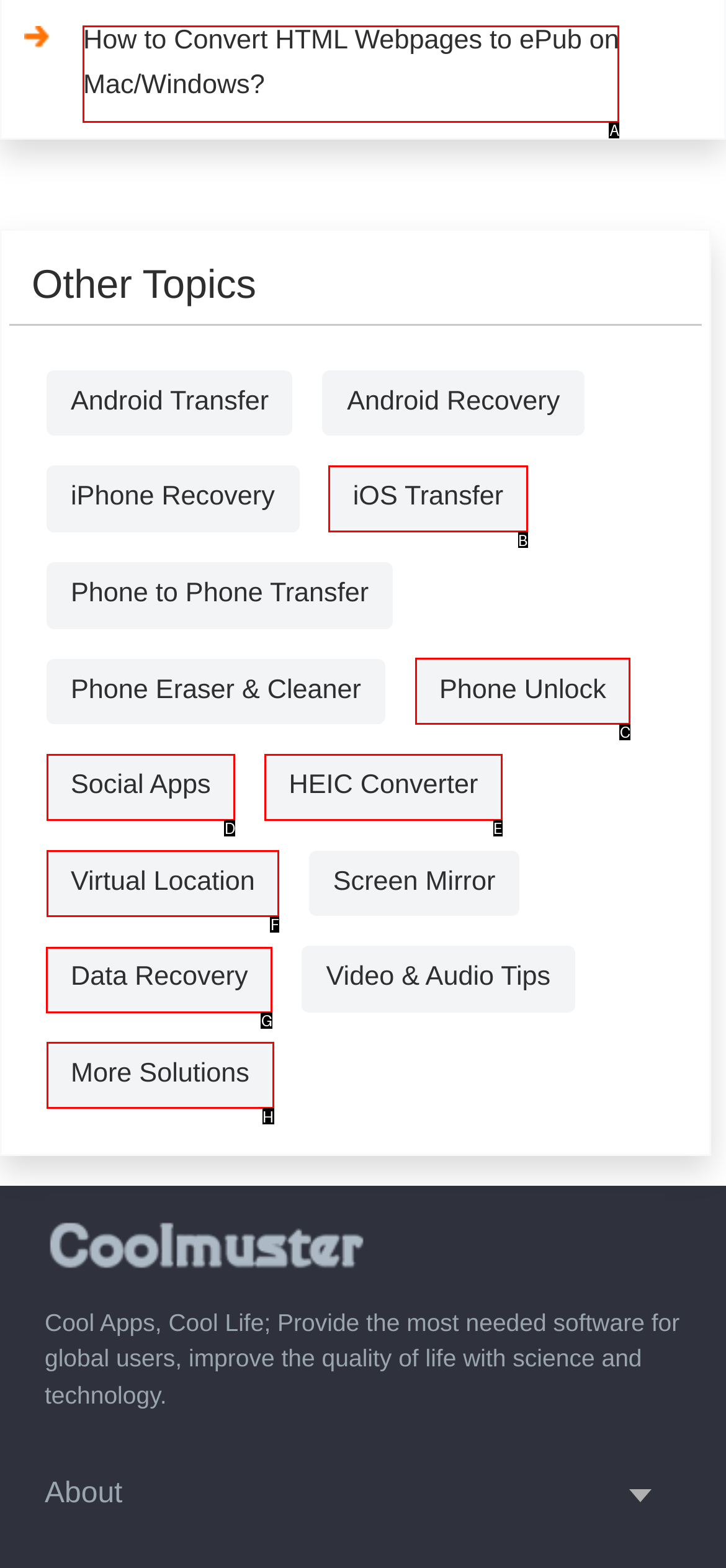Determine which HTML element should be clicked to carry out the following task: Click on 'Data Recovery' button Respond with the letter of the appropriate option.

G